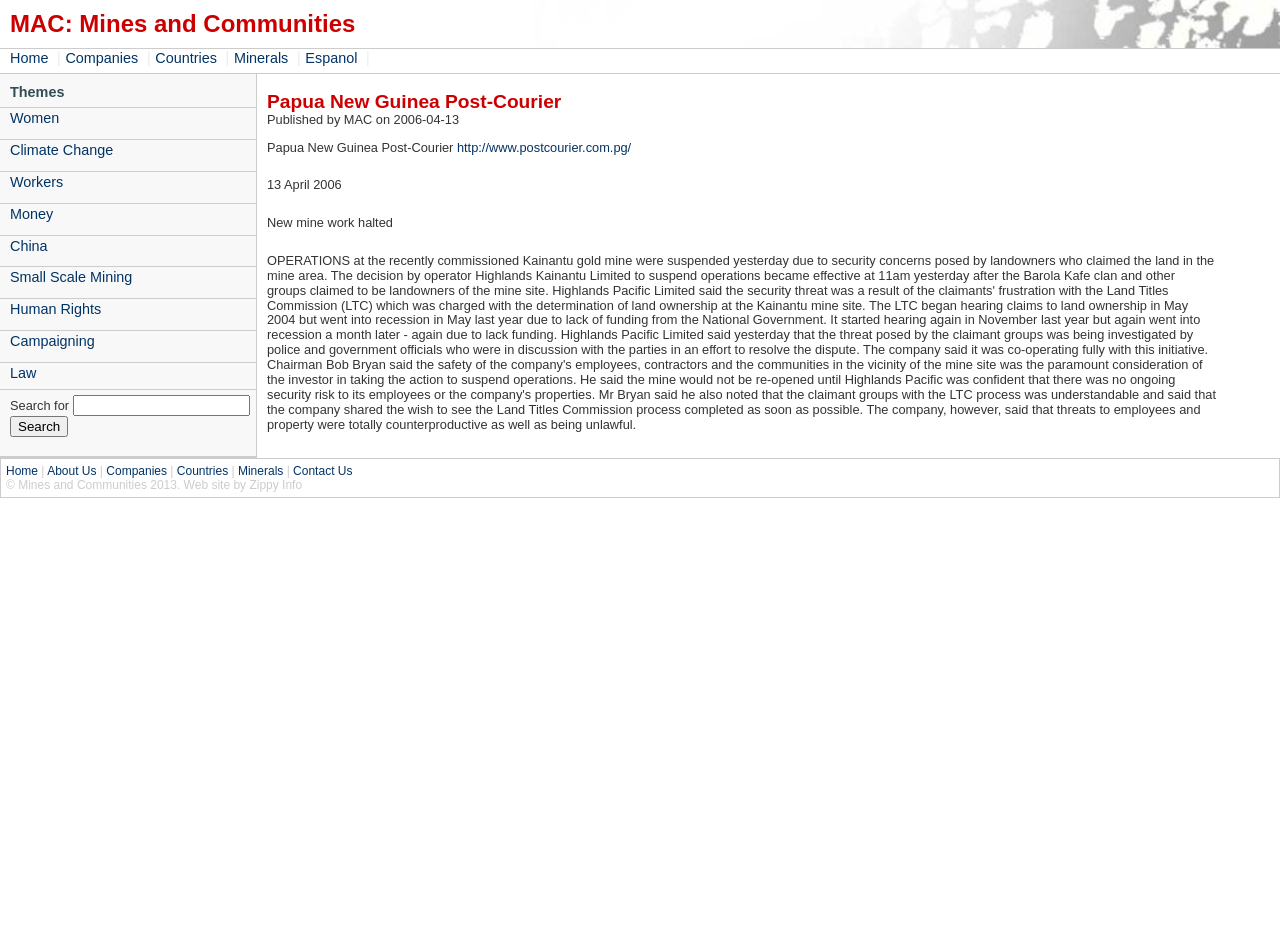What is the name of the newspaper that published the article?
Using the image, answer in one word or phrase.

Papua New Guinea Post-Courier